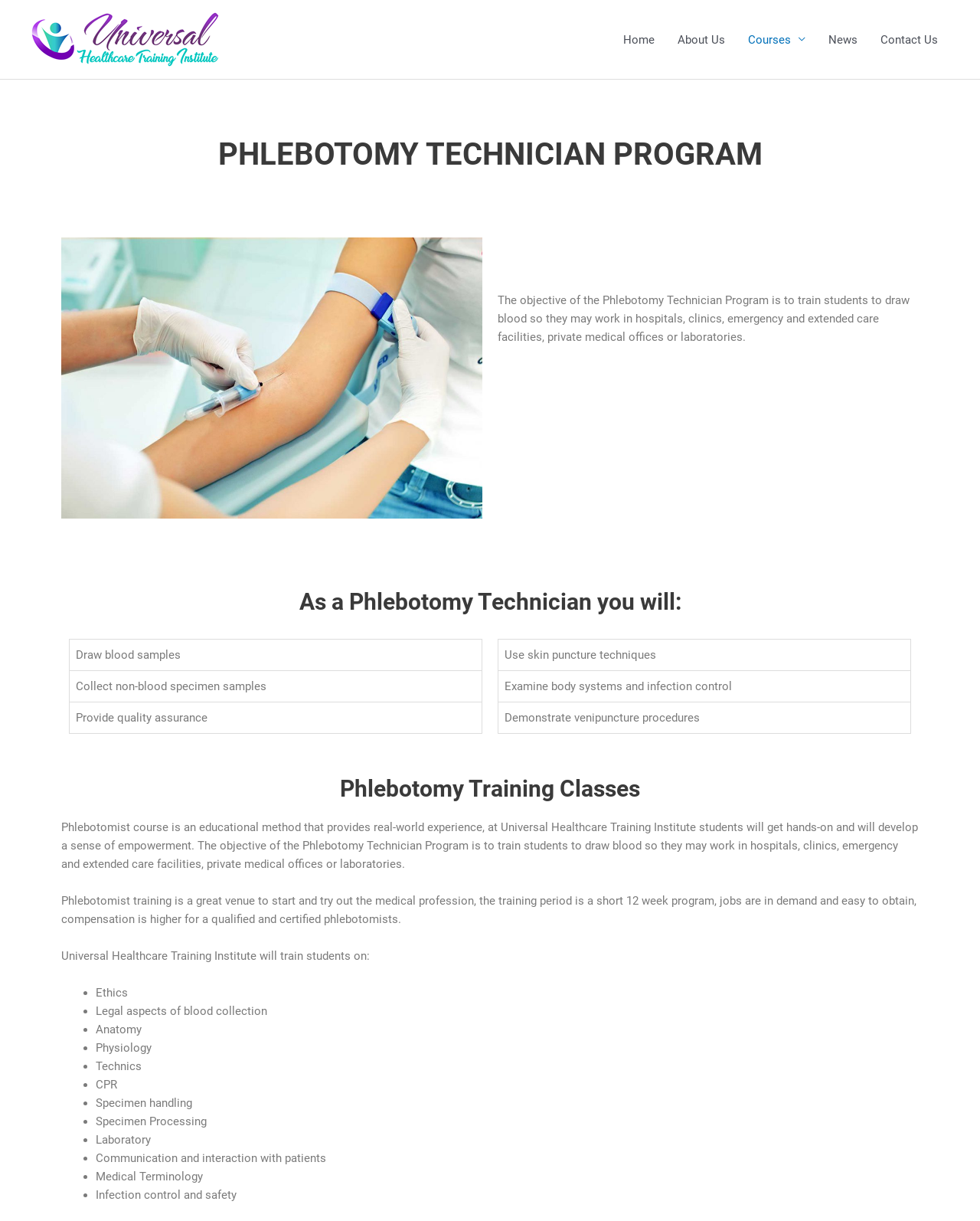Provide the bounding box coordinates of the HTML element this sentence describes: "Home".

[0.624, 0.0, 0.68, 0.065]